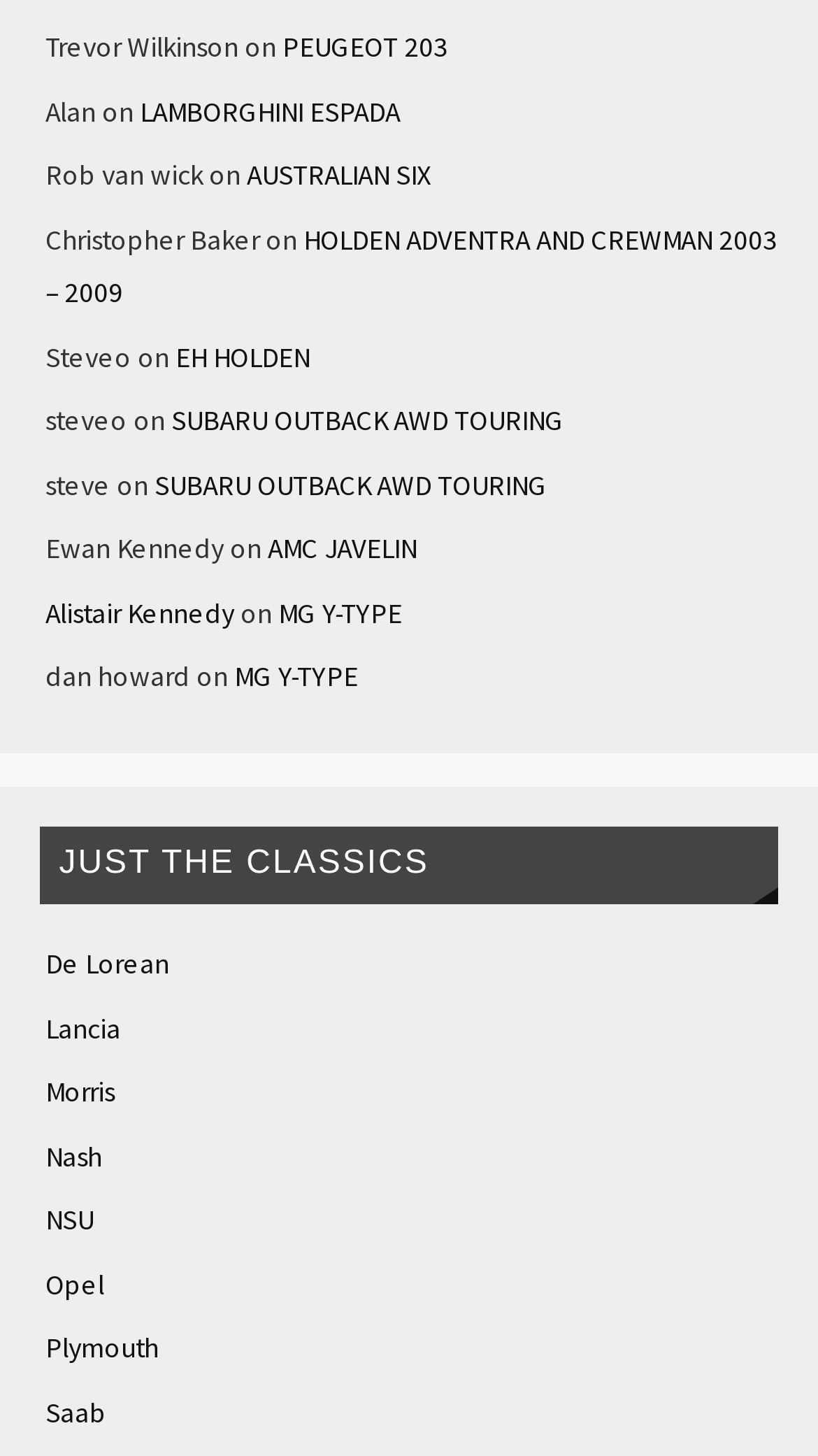Determine the bounding box coordinates of the region to click in order to accomplish the following instruction: "Check out De Lorean". Provide the coordinates as four float numbers between 0 and 1, specifically [left, top, right, bottom].

[0.055, 0.65, 0.207, 0.674]